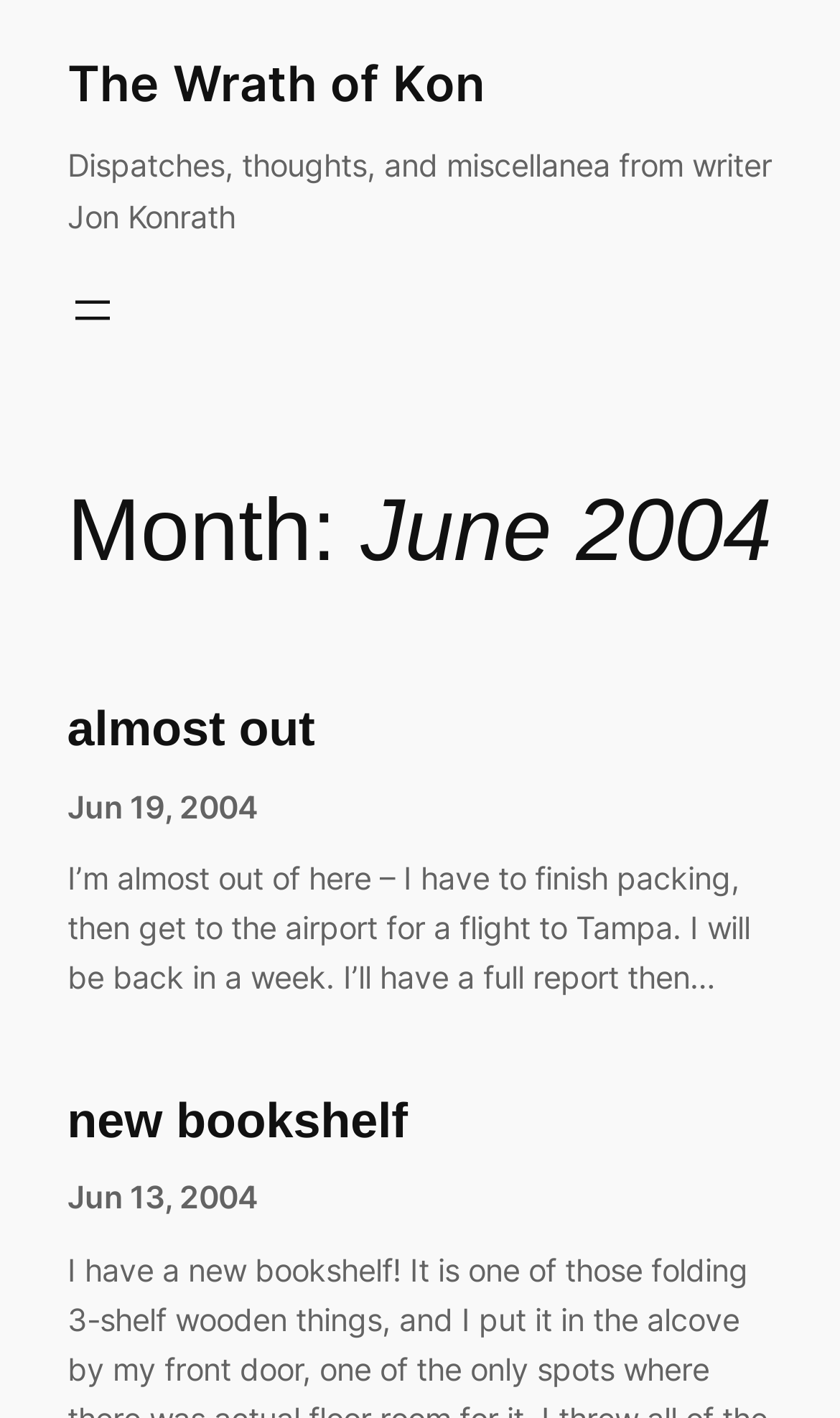Summarize the webpage comprehensively, mentioning all visible components.

The webpage appears to be a personal blog or journal, with the title "The Wrath of Kon" by Jon Konrath. At the top, there is a link to the blog's title, followed by a brief description of the blog's content, which is "Dispatches, thoughts, and miscellanea from writer Jon Konrath". 

Below the title, there is a navigation menu on the left, with a button to open the menu. To the right of the menu, there is a heading that indicates the month and year of the blog posts, which is June 2004. 

The main content of the webpage consists of several blog posts, each with a heading, a link, and a timestamp. The first post is titled "almost out" and has a link to the post. The text of the post describes the author's plans to travel to Tampa and promises a full report upon their return. 

Below this post, there is another post titled "new bookshelf", also with a link to the post. The timestamps for each post are displayed to the right of the headings. There are no images on the page.